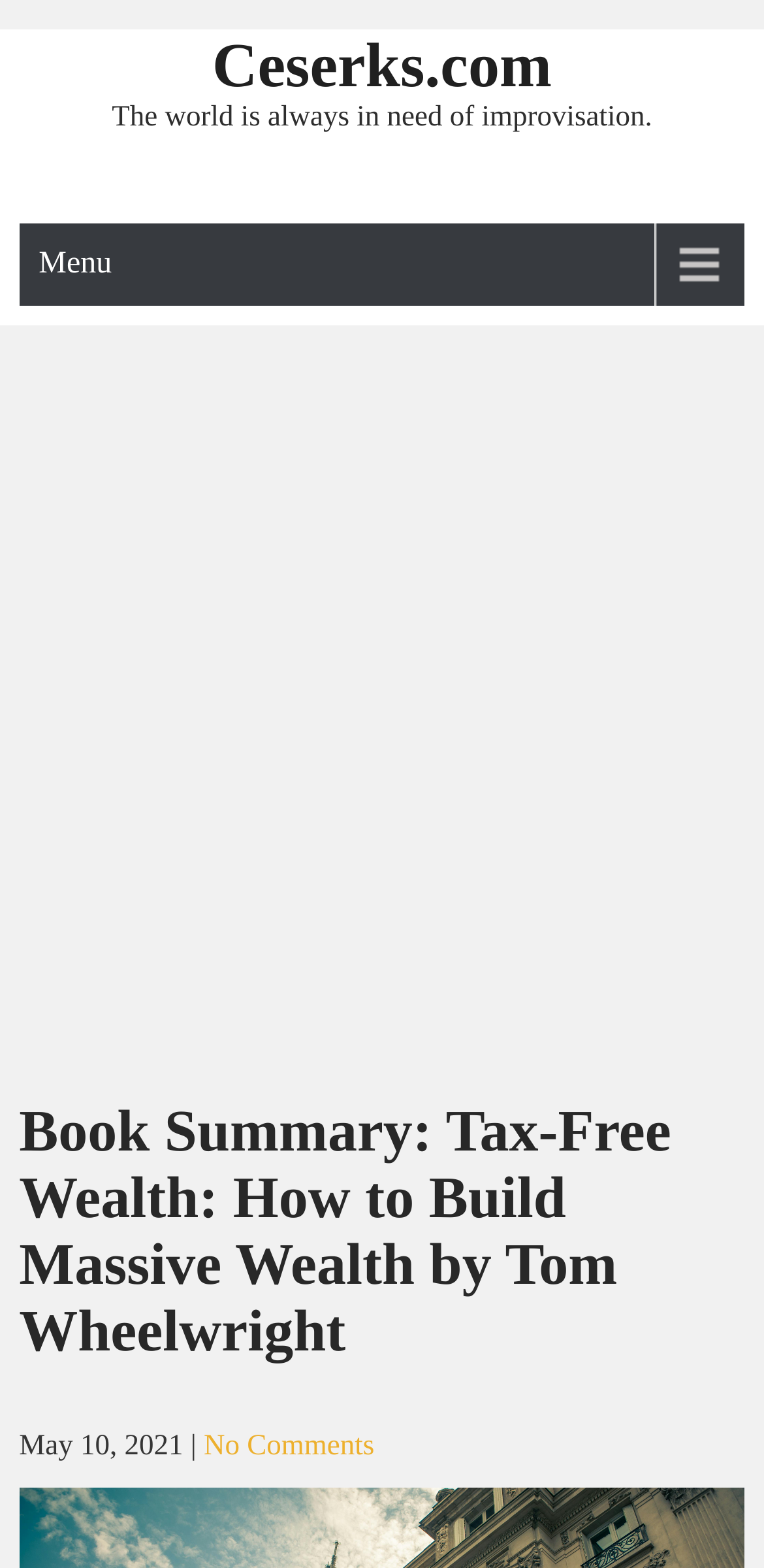What is the title of the book being summarized?
Using the visual information, reply with a single word or short phrase.

Tax-Free Wealth: How to Build Massive Wealth by Tom Wheelwright